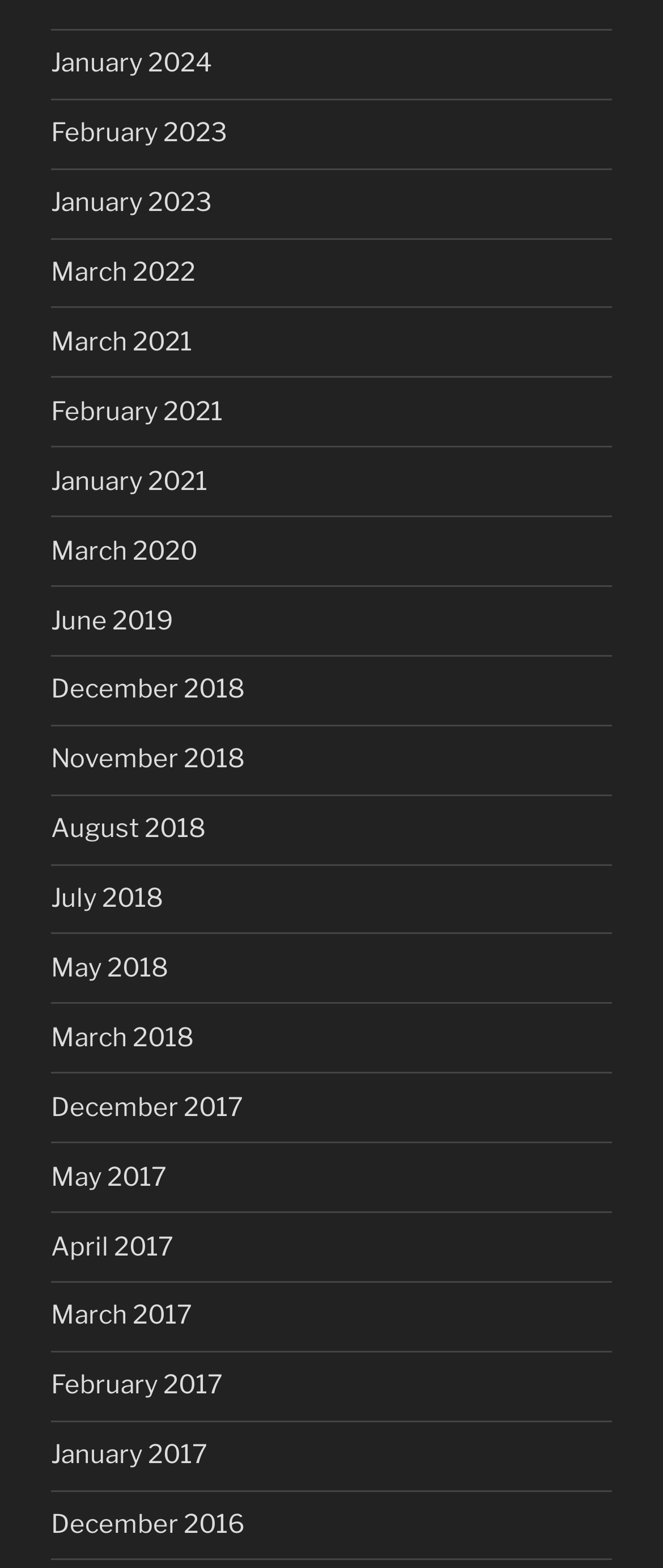Identify the bounding box coordinates for the UI element mentioned here: "January 2024". Provide the coordinates as four float values between 0 and 1, i.e., [left, top, right, bottom].

[0.077, 0.031, 0.321, 0.05]